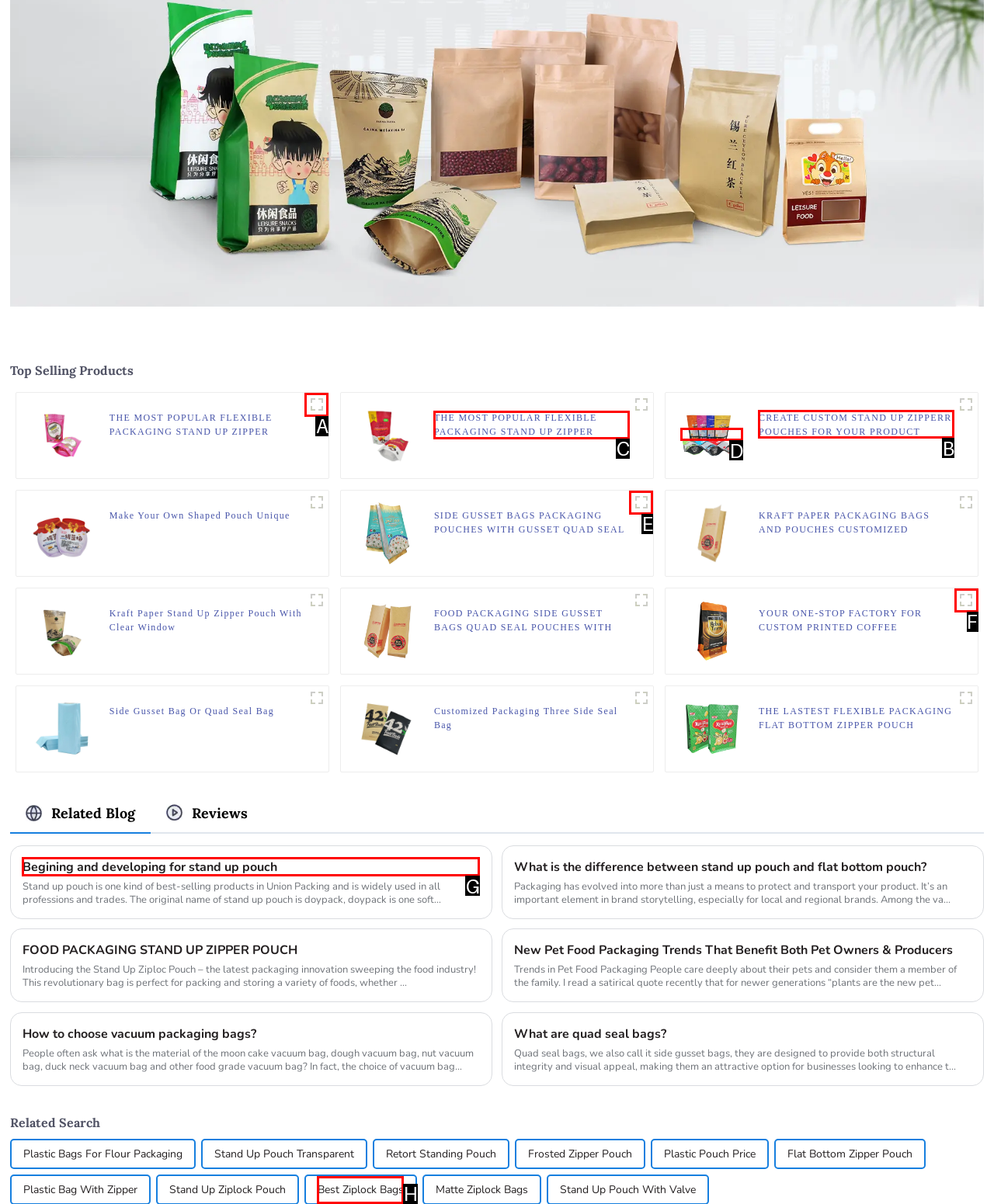To complete the task: View CREATE CUSTOM STAND UP ZIPPERR POUCHES FOR YOUR PRODUCT, which option should I click? Answer with the appropriate letter from the provided choices.

B